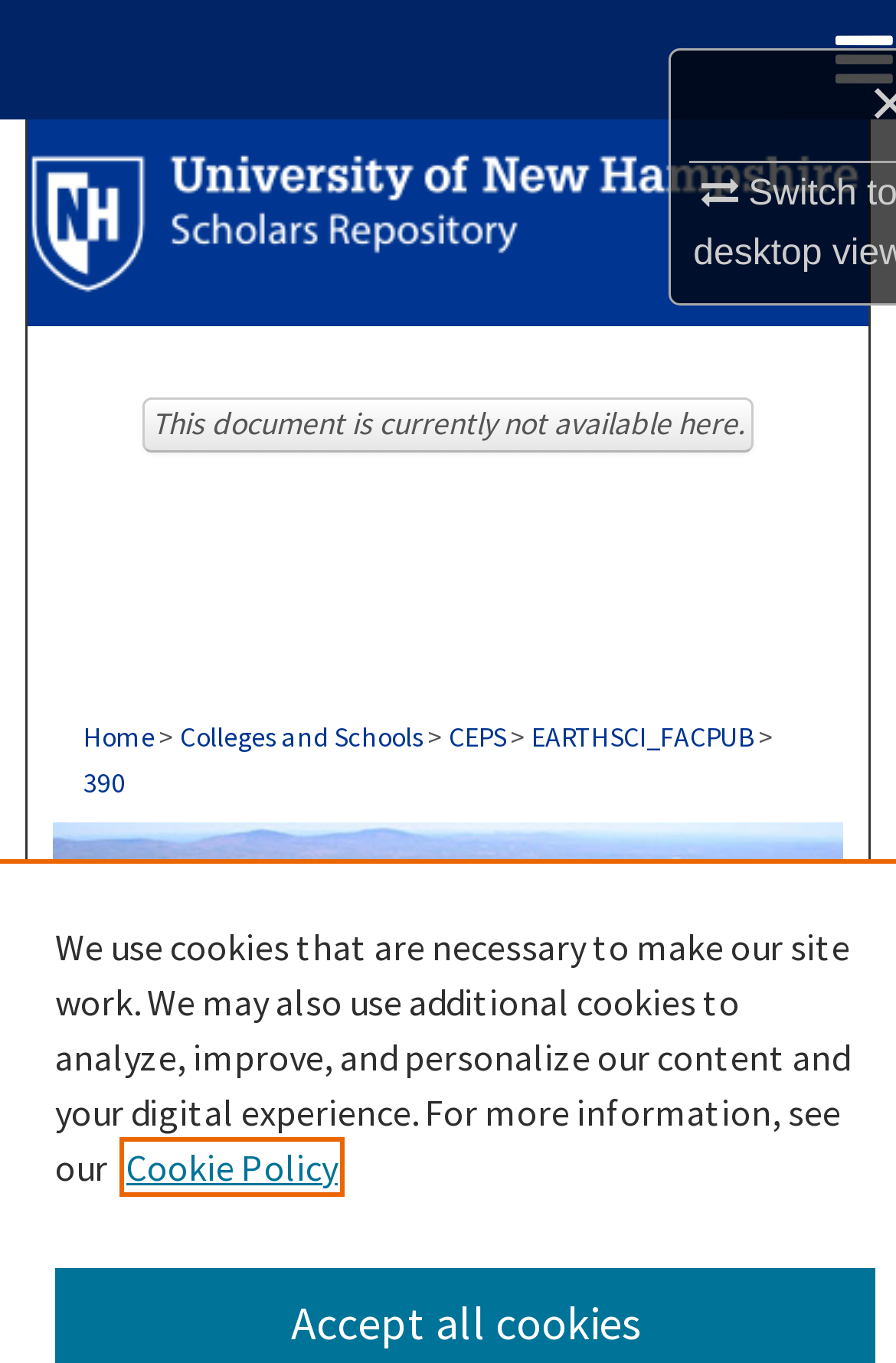Your task is to extract the text of the main heading from the webpage.

Addressing the pasture anomaly: how uncertainty in historical pasture data leads to divergence of atmospheric CO2 in Earth